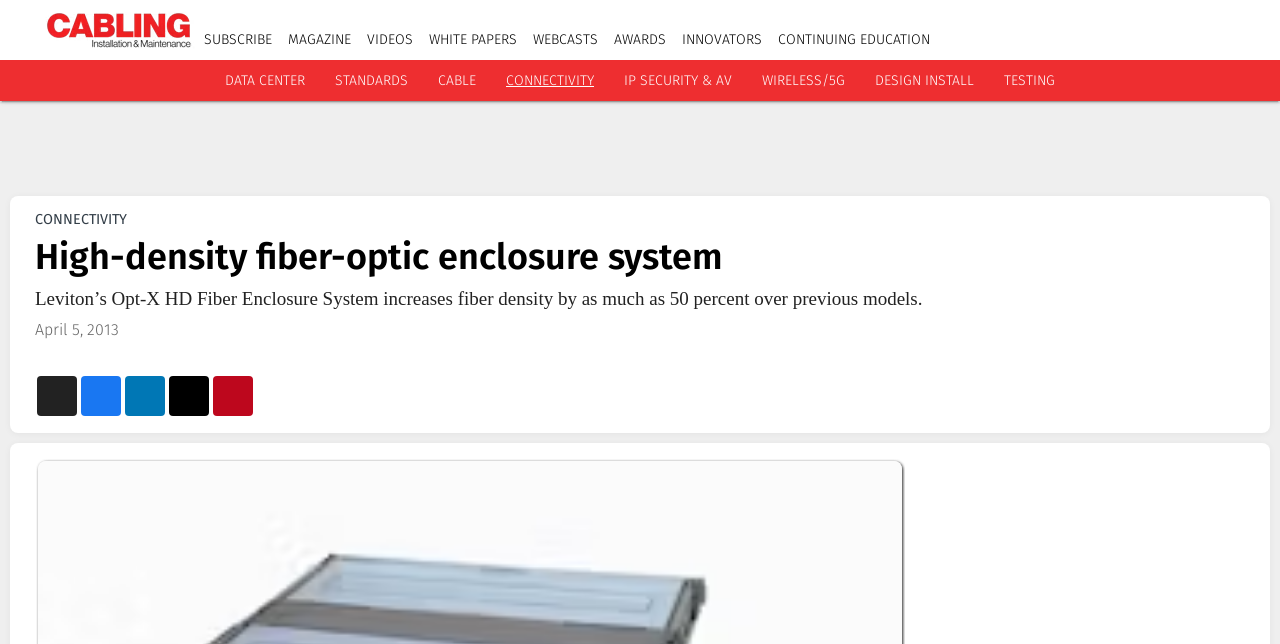Determine the bounding box coordinates of the region to click in order to accomplish the following instruction: "Check the latest news from April 5, 2013". Provide the coordinates as four float numbers between 0 and 1, specifically [left, top, right, bottom].

[0.027, 0.497, 0.093, 0.526]